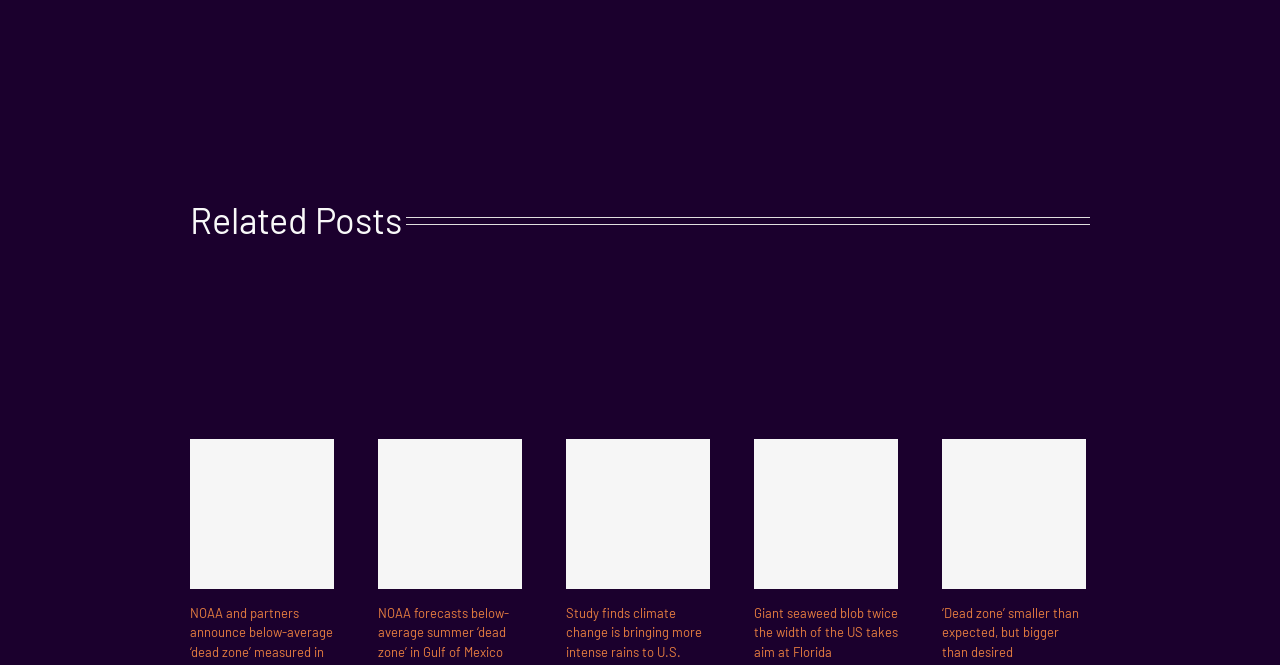Respond with a single word or phrase for the following question: 
What is the title of the third related post?

Study finds climate change is bringing more intense rains to U.S.